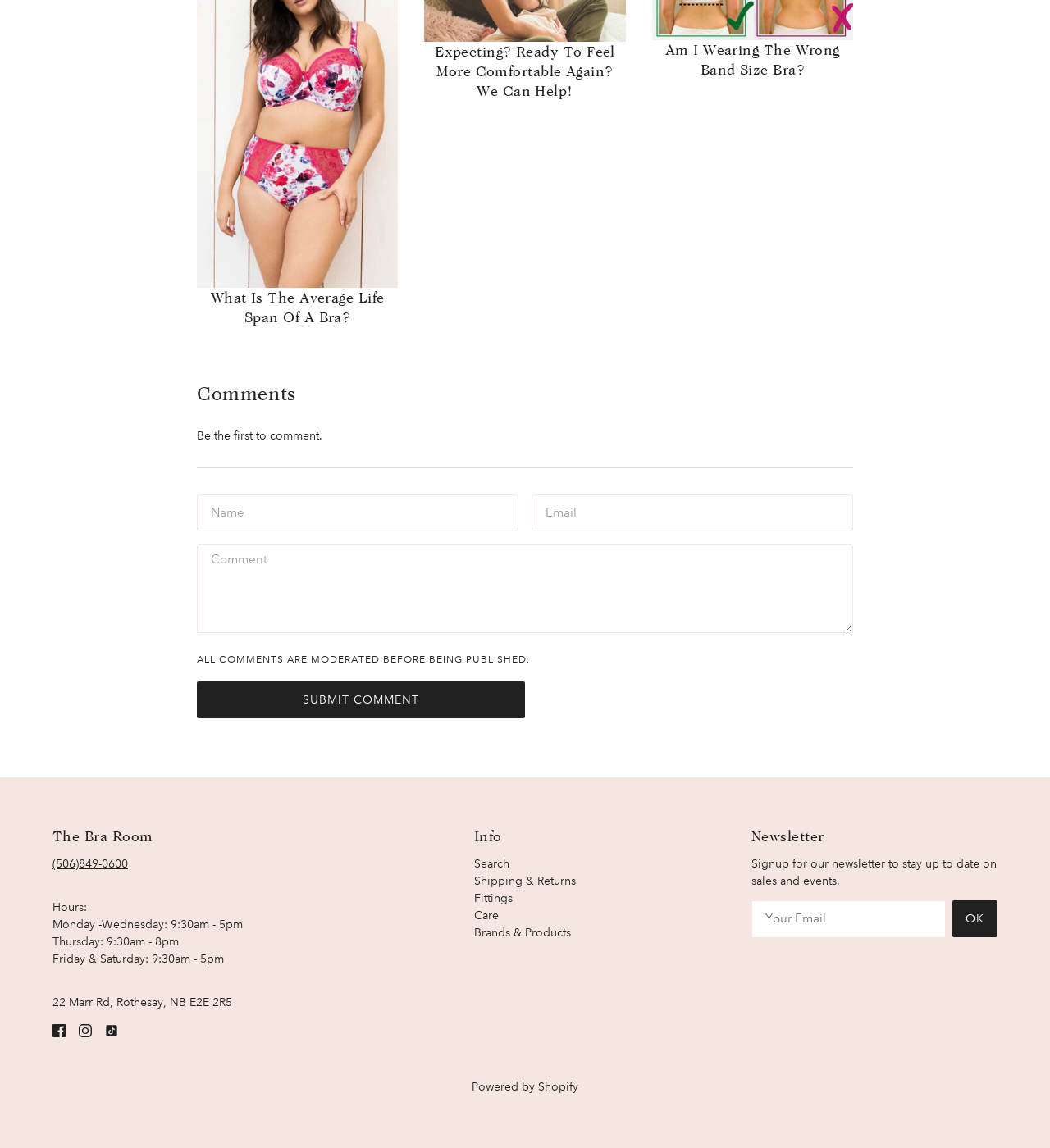Find the bounding box coordinates of the clickable region needed to perform the following instruction: "Search the website". The coordinates should be provided as four float numbers between 0 and 1, i.e., [left, top, right, bottom].

[0.452, 0.746, 0.485, 0.759]